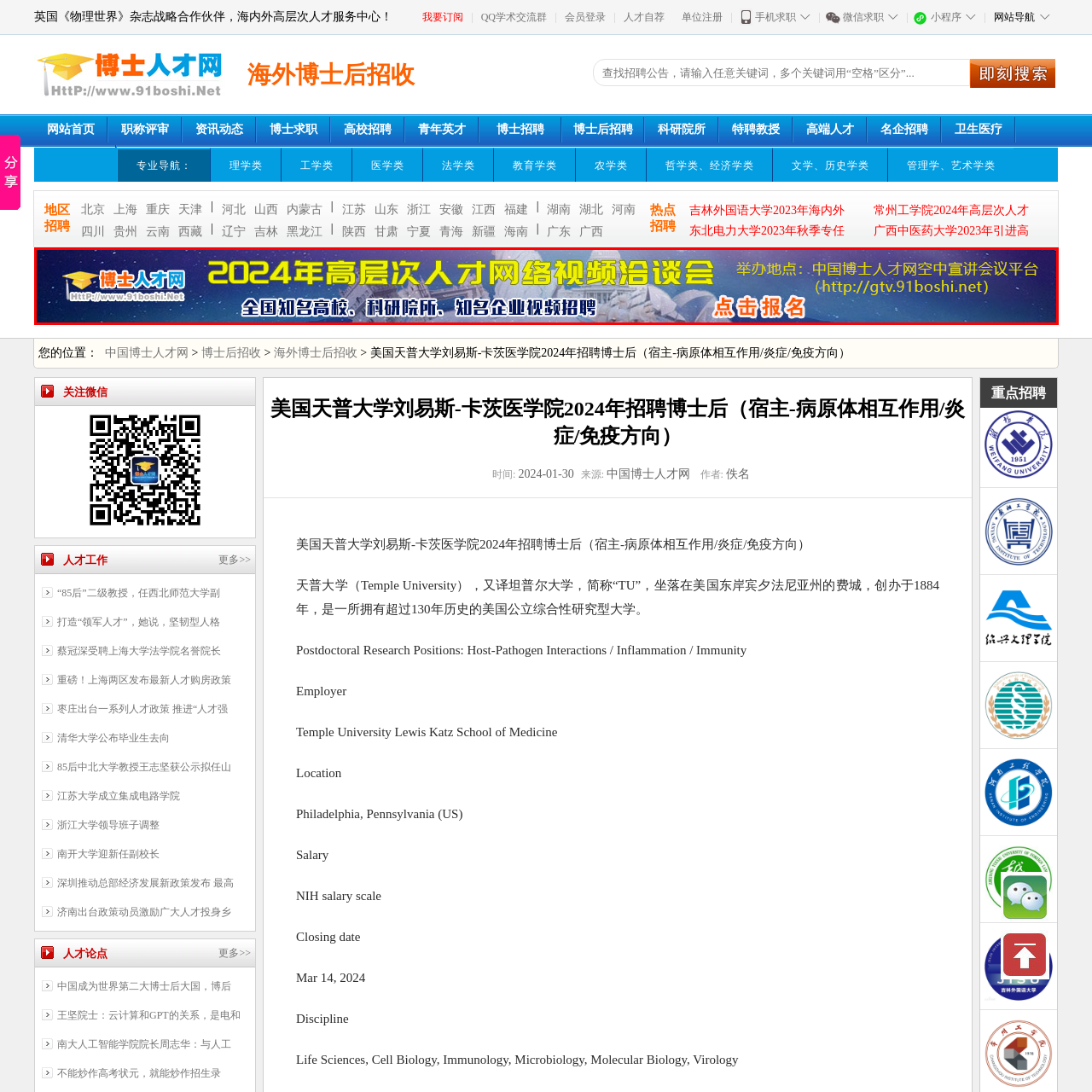Describe in detail the contents of the image highlighted within the red box.

The image promotes the "2024高级人才网络视频招聘会" (2024 High-Level Talent Online Video Recruitment Conference) hosted by the Chinese Doctor Talent Network. It features vibrant graphics and an inviting layout that emphasizes the opportunity for highly skilled professionals across various sectors, including research institutes and enterprises, to connect with prospective employers. The text highlights the event's significance and encourages participation, with a clear call to action for registration via a dedicated link. This conference aims to bridge the gap between high-level talents and organizations seeking their expertise.